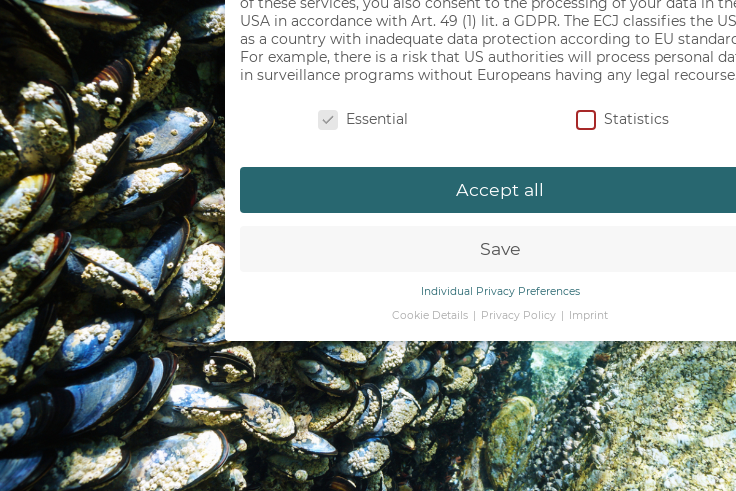Offer a detailed explanation of what is depicted in the image.

The image showcases a vibrant underwater scene filled with an array of mussels nestled among rocks and sand, reflecting the intricate beauty of marine life. This visual serves as a captivating introduction to the article titled "Mussels Inspire Eco-Friendly Rare Earths Extraction," highlighting a groundbreaking research study from Penn State University. The study explores the development of a nitrocellulose coating that emulates the adhesive properties of mussels to recover rare earth elements from secondary sources like wastewater. The image not only illustrates the natural habitat of these remarkable creatures but also symbolizes the connection between nature and innovative technology, embodying the principles of biomimicry as a sustainable solution for resource recovery.